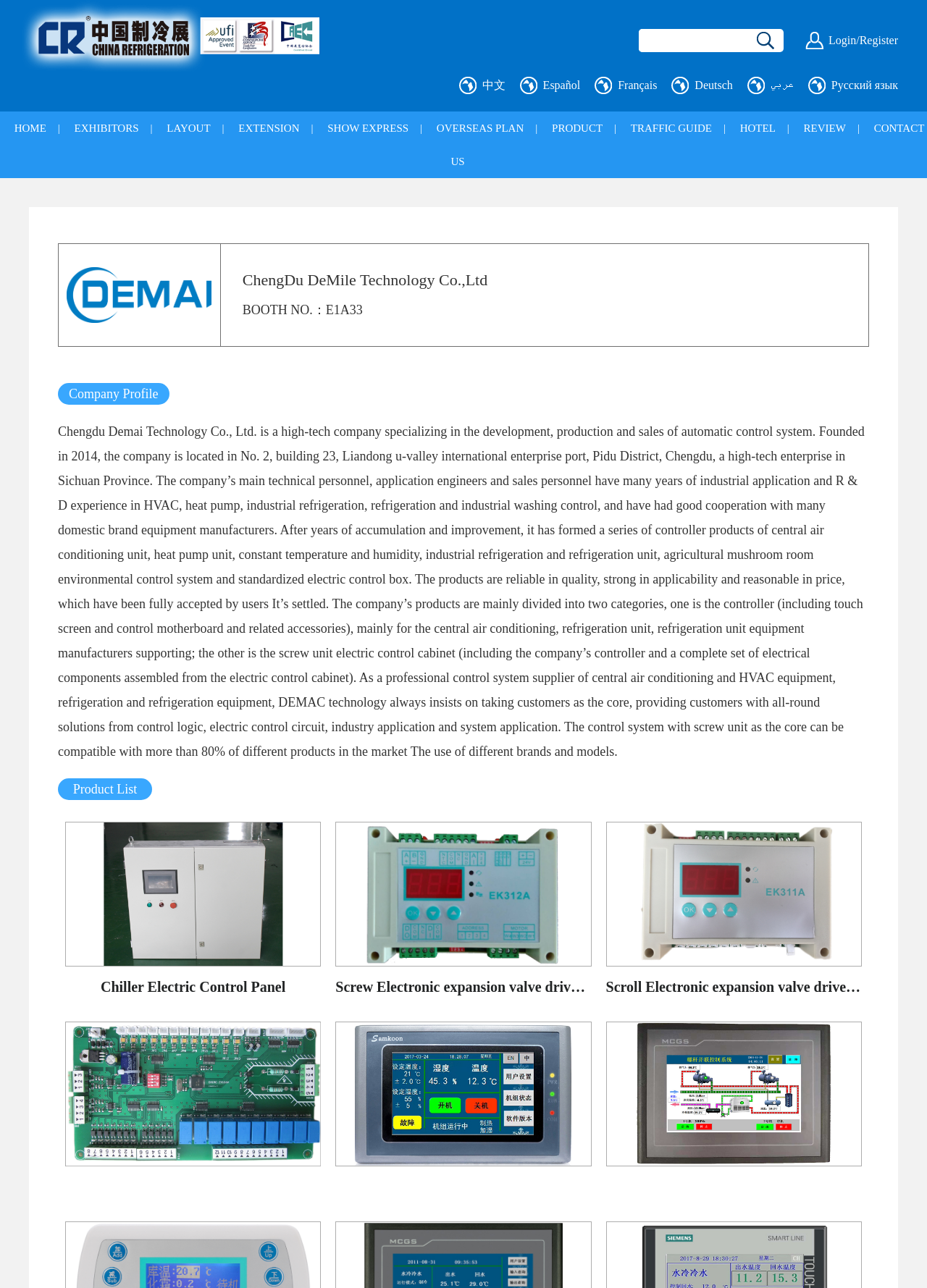Please specify the bounding box coordinates of the area that should be clicked to accomplish the following instruction: "Go to HOME page". The coordinates should consist of four float numbers between 0 and 1, i.e., [left, top, right, bottom].

[0.003, 0.095, 0.062, 0.104]